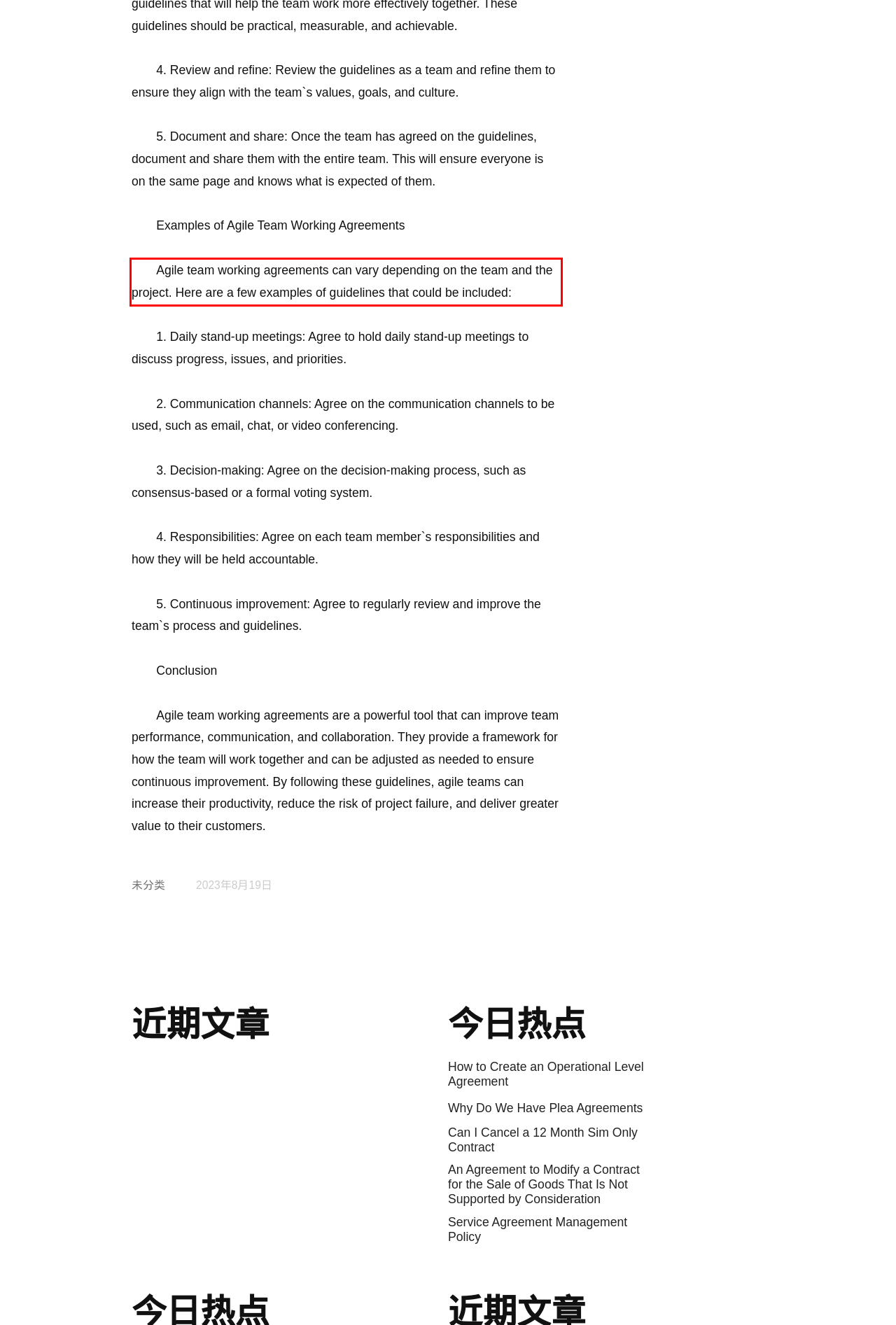Identify the text inside the red bounding box in the provided webpage screenshot and transcribe it.

Agile team working agreements can vary depending on the team and the project. Here are a few examples of guidelines that could be included: